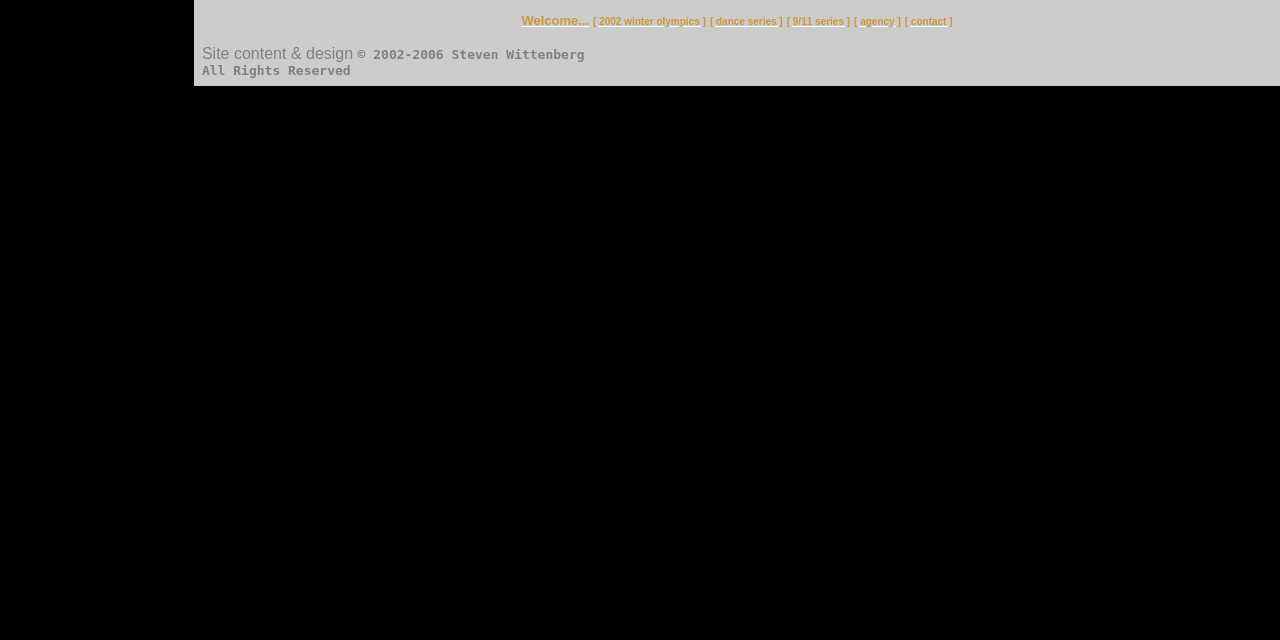Determine the bounding box coordinates in the format (top-left x, top-left y, bottom-right x, bottom-right y). Ensure all values are floating point numbers between 0 and 1. Identify the bounding box of the UI element described by: [ 2002 winter olympics ]

[0.463, 0.017, 0.551, 0.043]